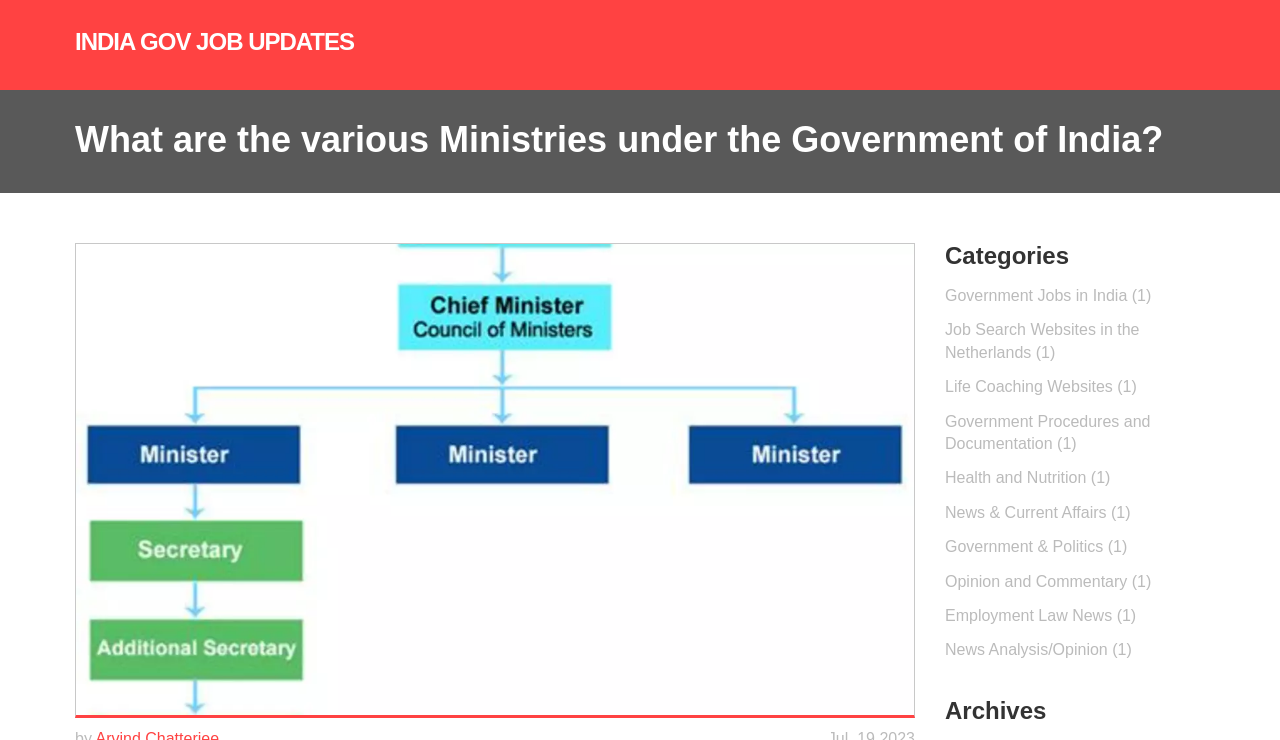Please predict the bounding box coordinates of the element's region where a click is necessary to complete the following instruction: "View the 'What are the various Ministries under the Government of India?' image". The coordinates should be represented by four float numbers between 0 and 1, i.e., [left, top, right, bottom].

[0.059, 0.328, 0.715, 0.97]